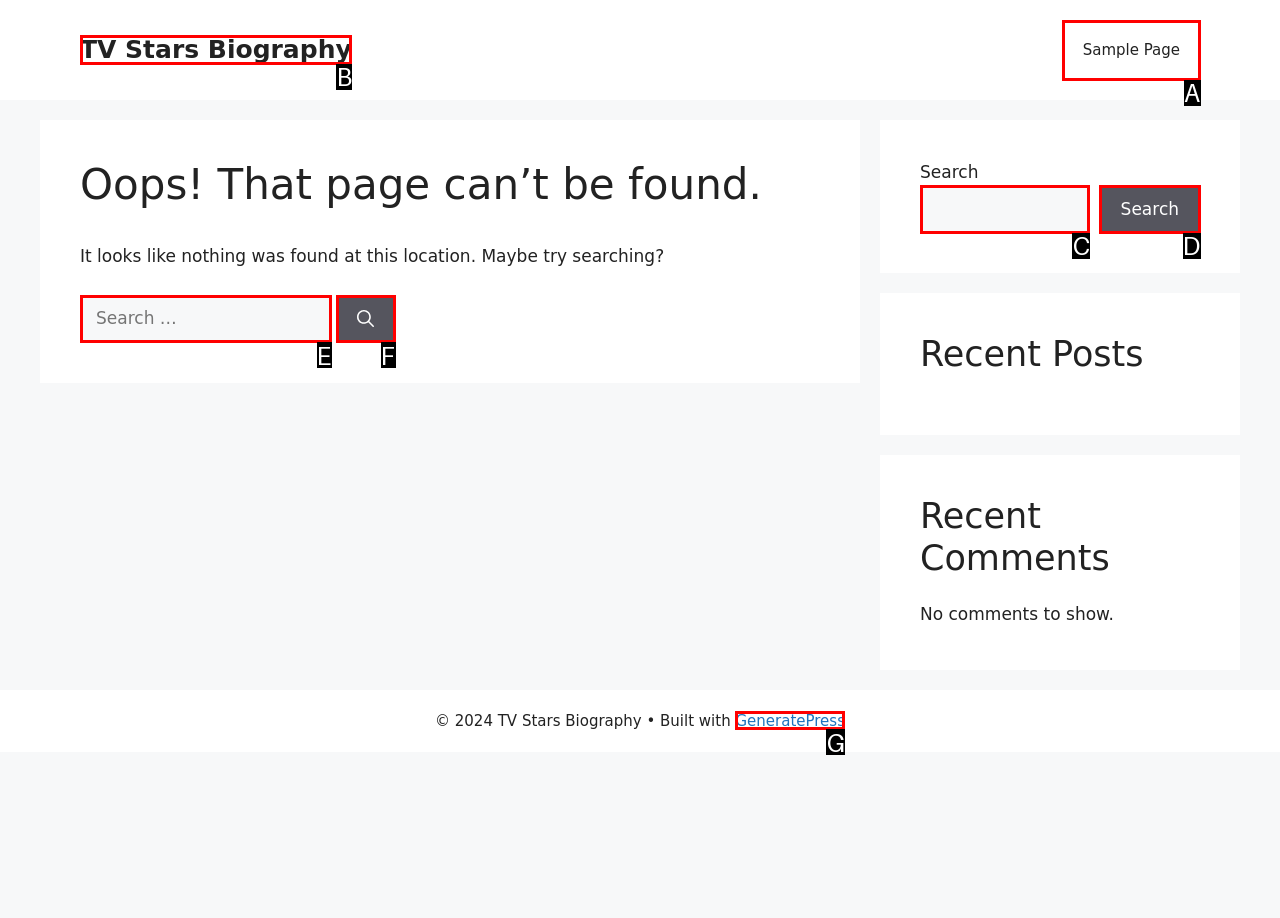Given the description: Sample Page
Identify the letter of the matching UI element from the options.

A